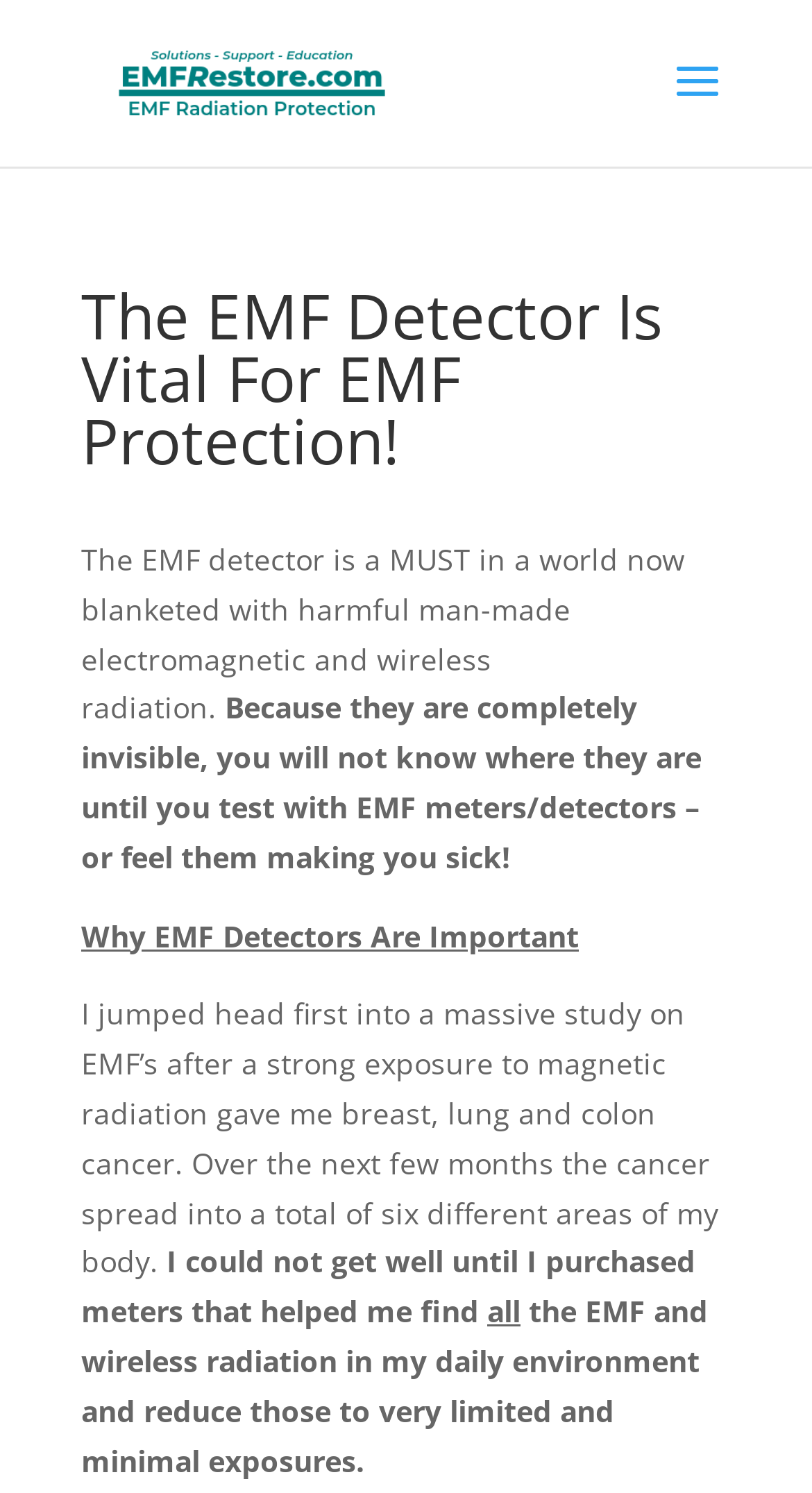What is the tone of the webpage content?
Based on the screenshot, provide your answer in one word or phrase.

Personal and cautionary